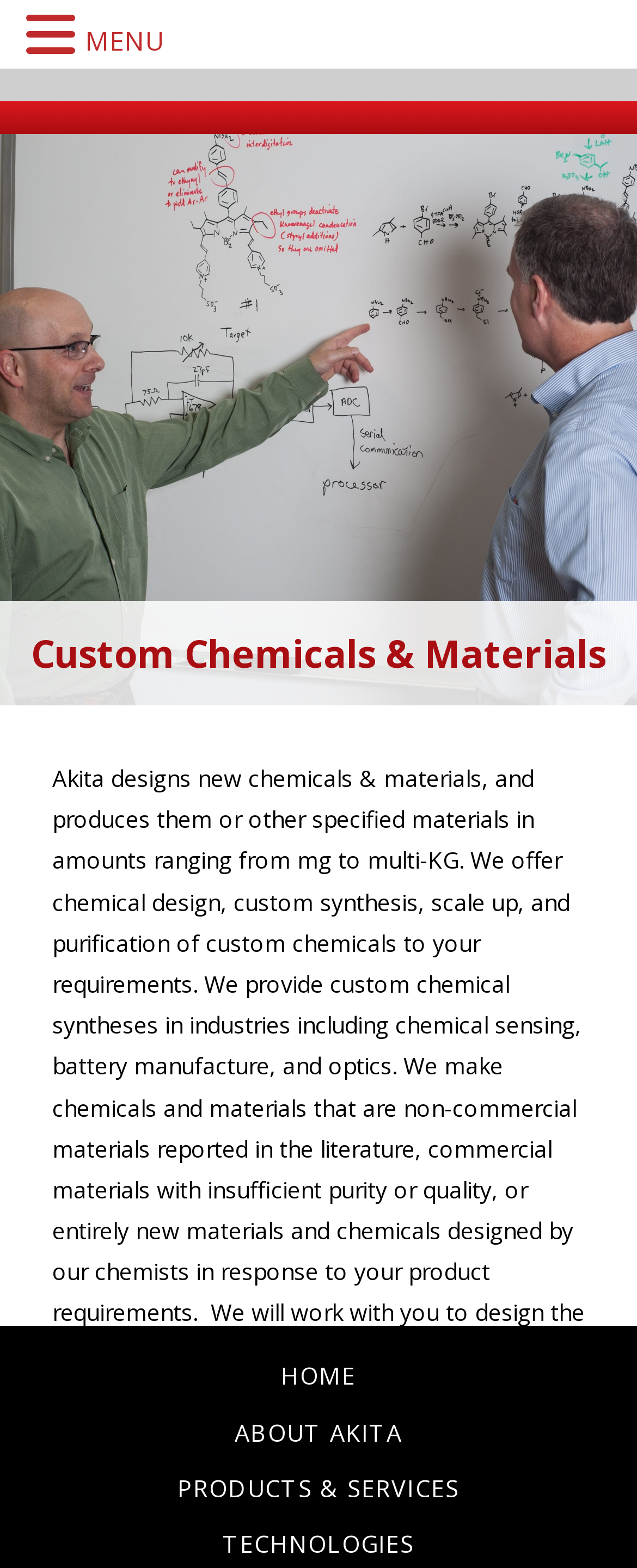Extract the top-level heading from the webpage and provide its text.

Custom Chemicals & Materials